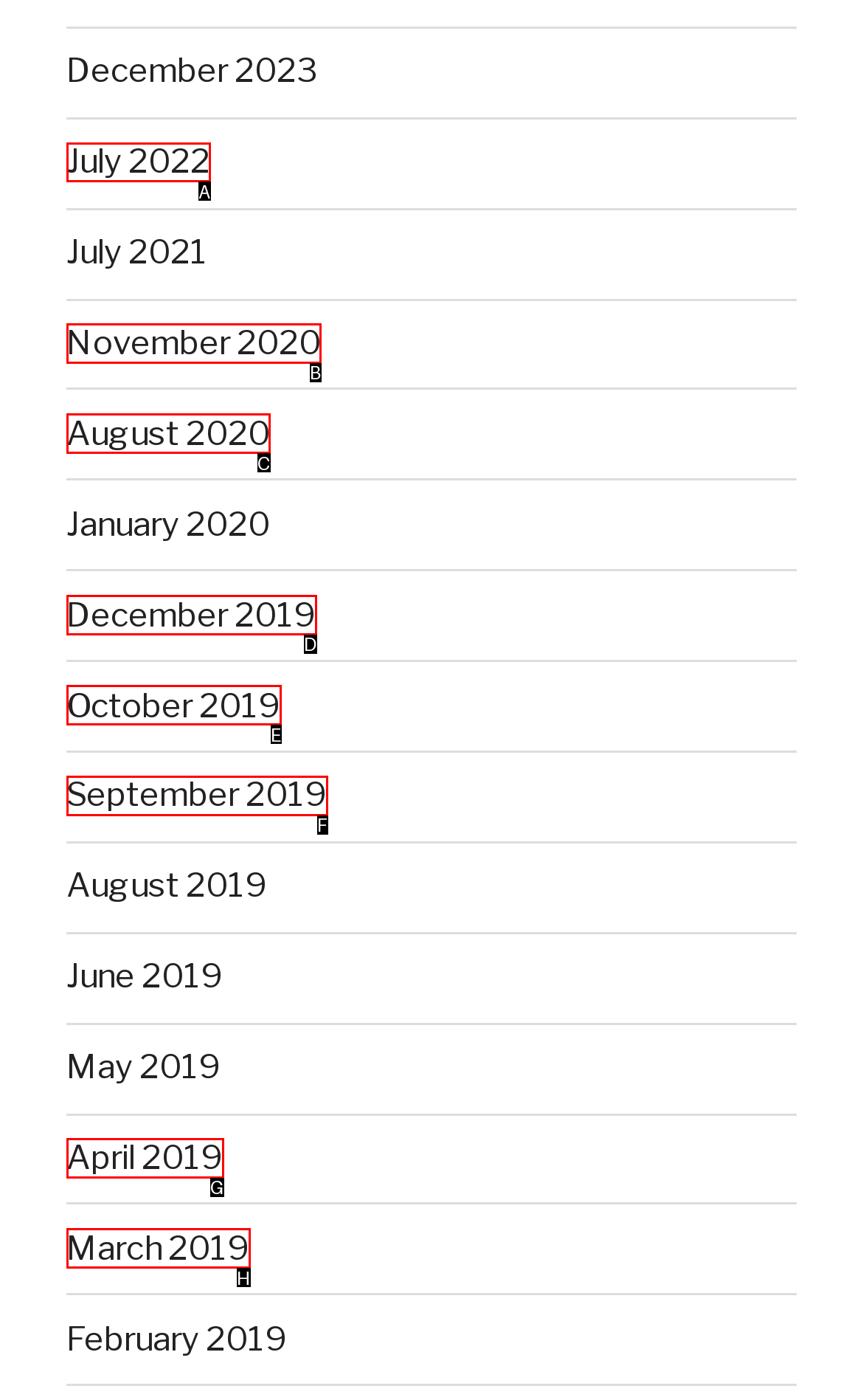Determine the correct UI element to click for this instruction: View July 2022. Respond with the letter of the chosen element.

A